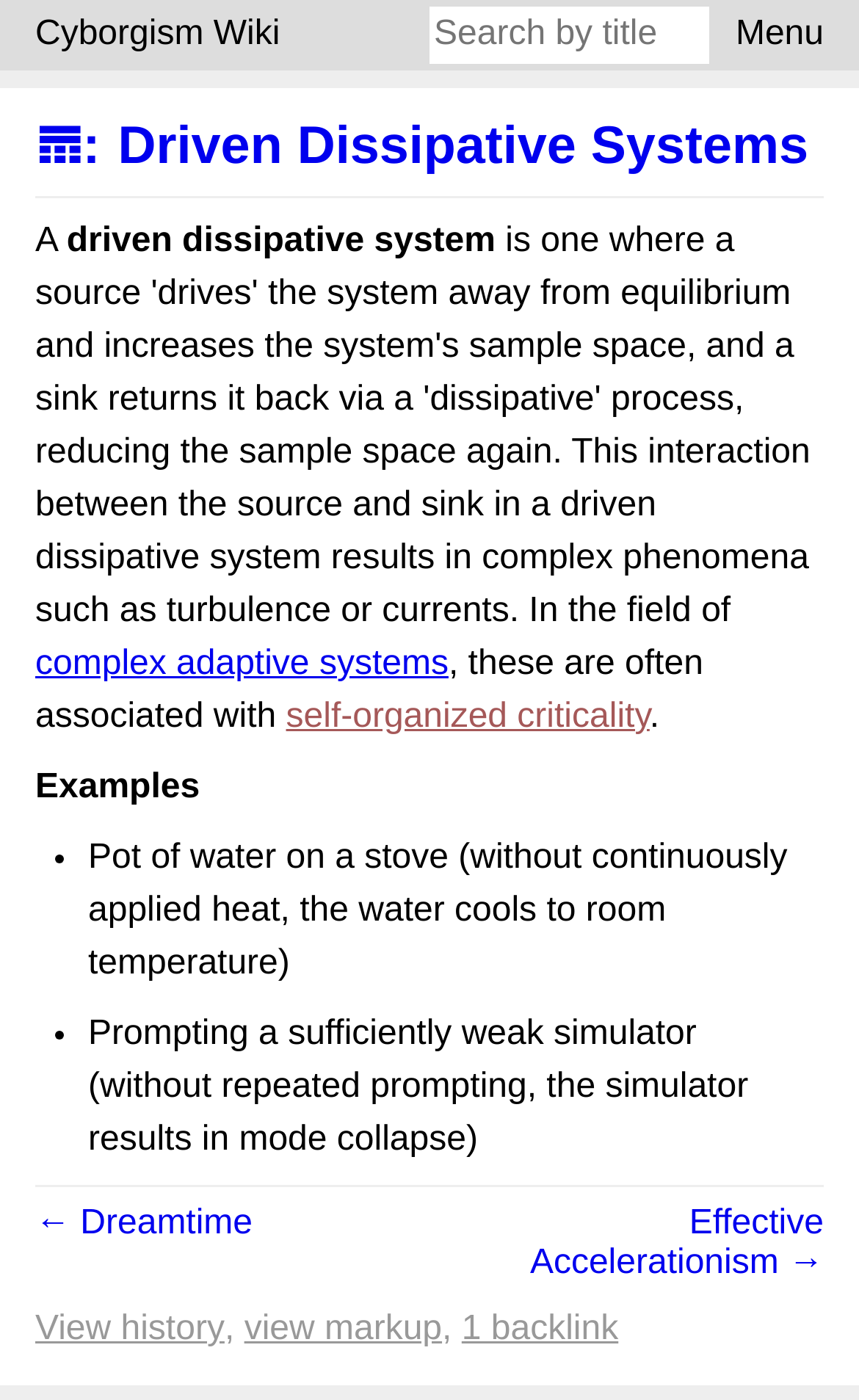Provide the bounding box coordinates for the UI element described in this sentence: "Driven Dissipative Systems". The coordinates should be four float values between 0 and 1, i.e., [left, top, right, bottom].

[0.137, 0.083, 0.941, 0.126]